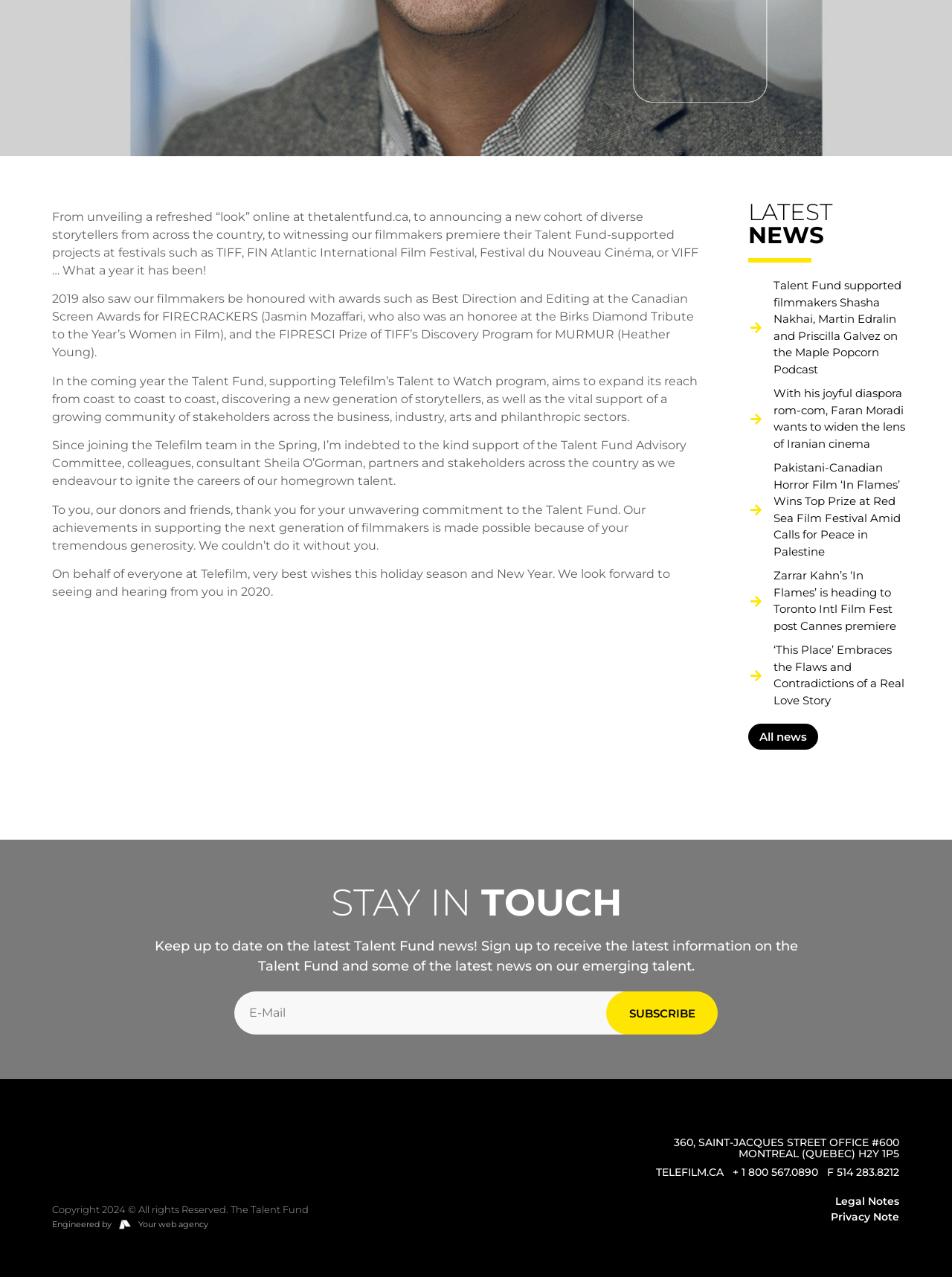Identify the bounding box coordinates for the UI element mentioned here: "Engineered by Your web agency". Provide the coordinates as four float values between 0 and 1, i.e., [left, top, right, bottom].

[0.055, 0.954, 0.219, 0.964]